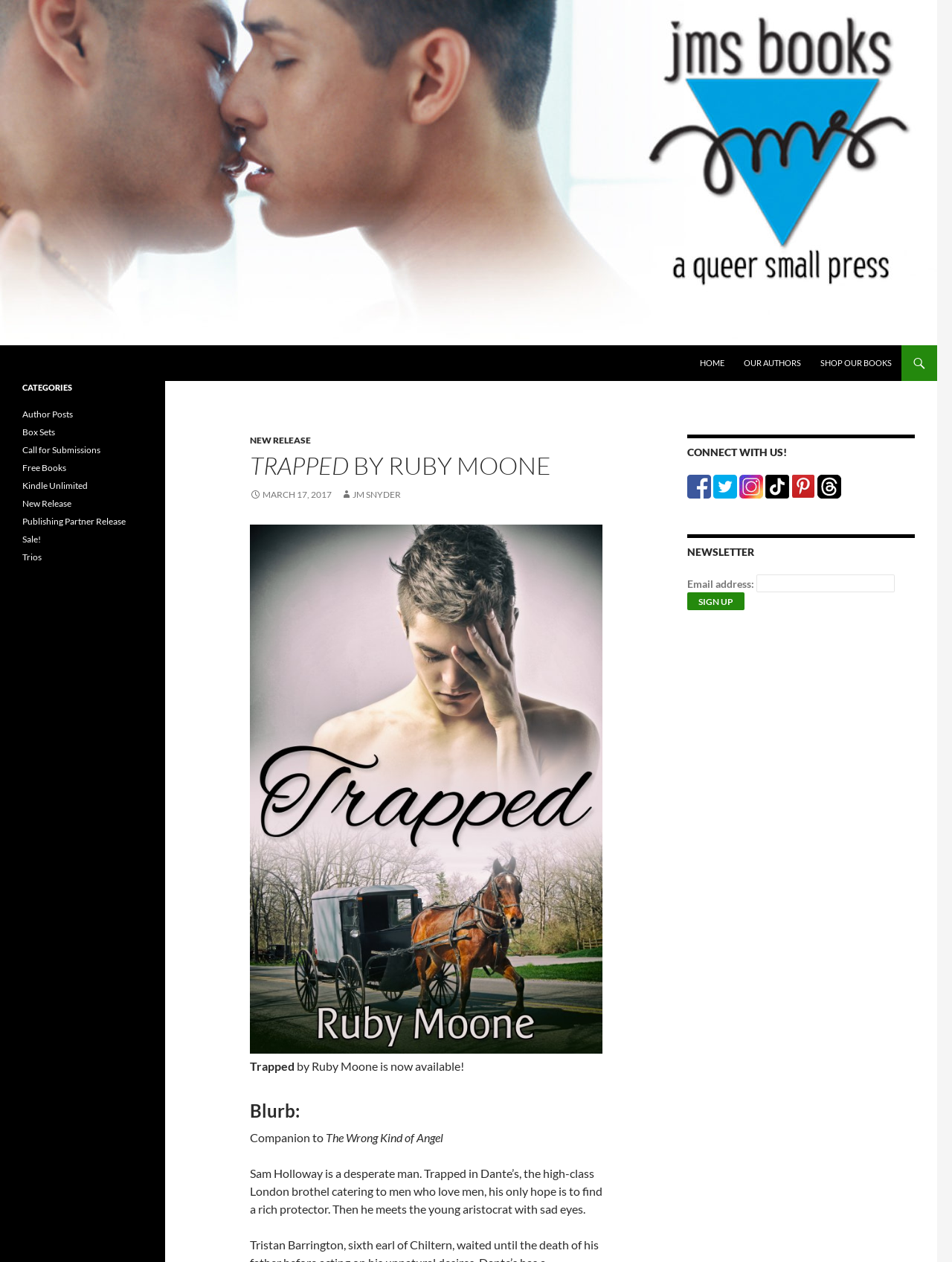Identify the bounding box coordinates for the element you need to click to achieve the following task: "View the 'NEW RELEASE' page". The coordinates must be four float values ranging from 0 to 1, formatted as [left, top, right, bottom].

[0.262, 0.344, 0.327, 0.353]